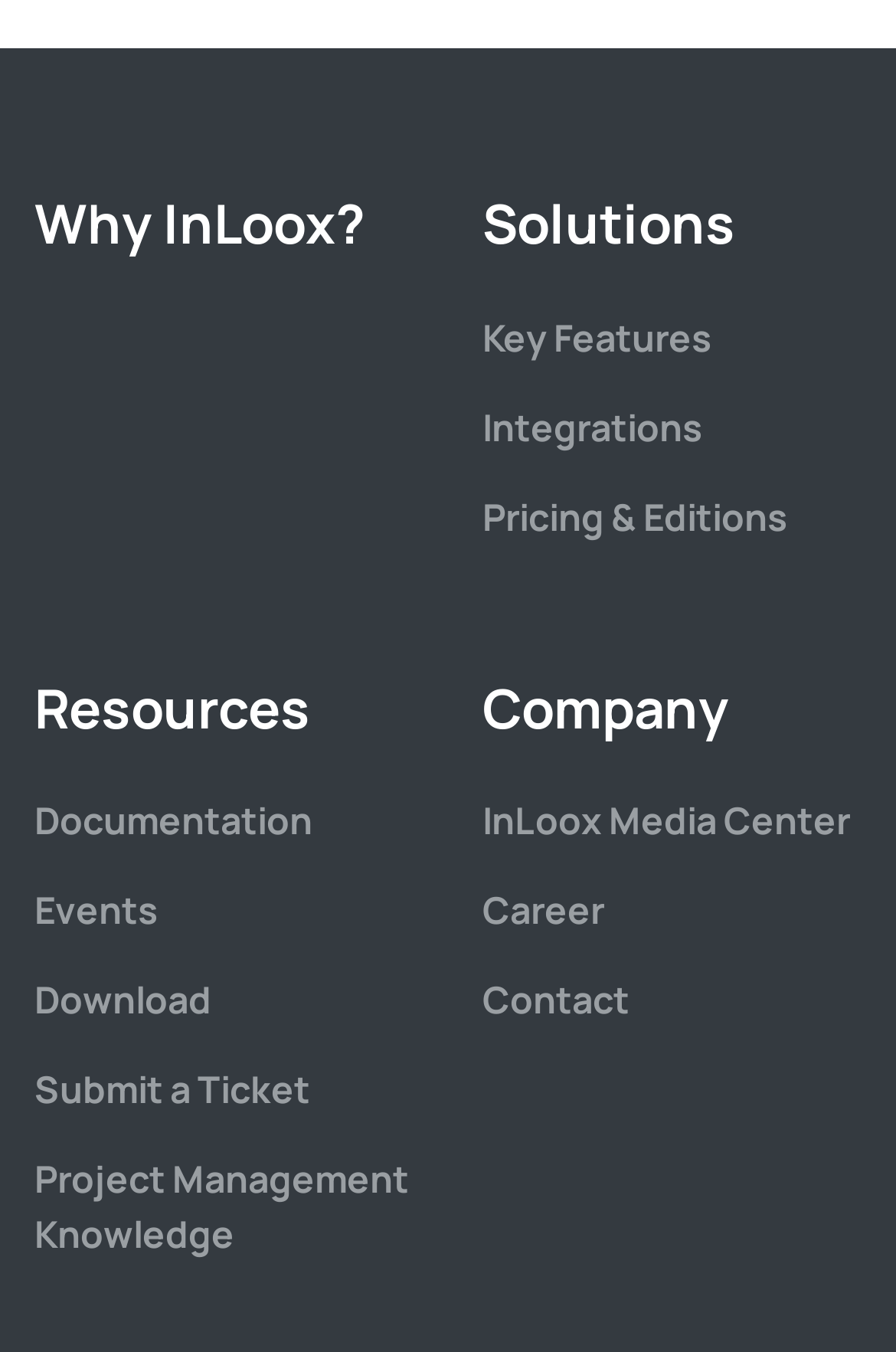How many links are there under 'Solutions'?
Based on the visual content, answer with a single word or a brief phrase.

4